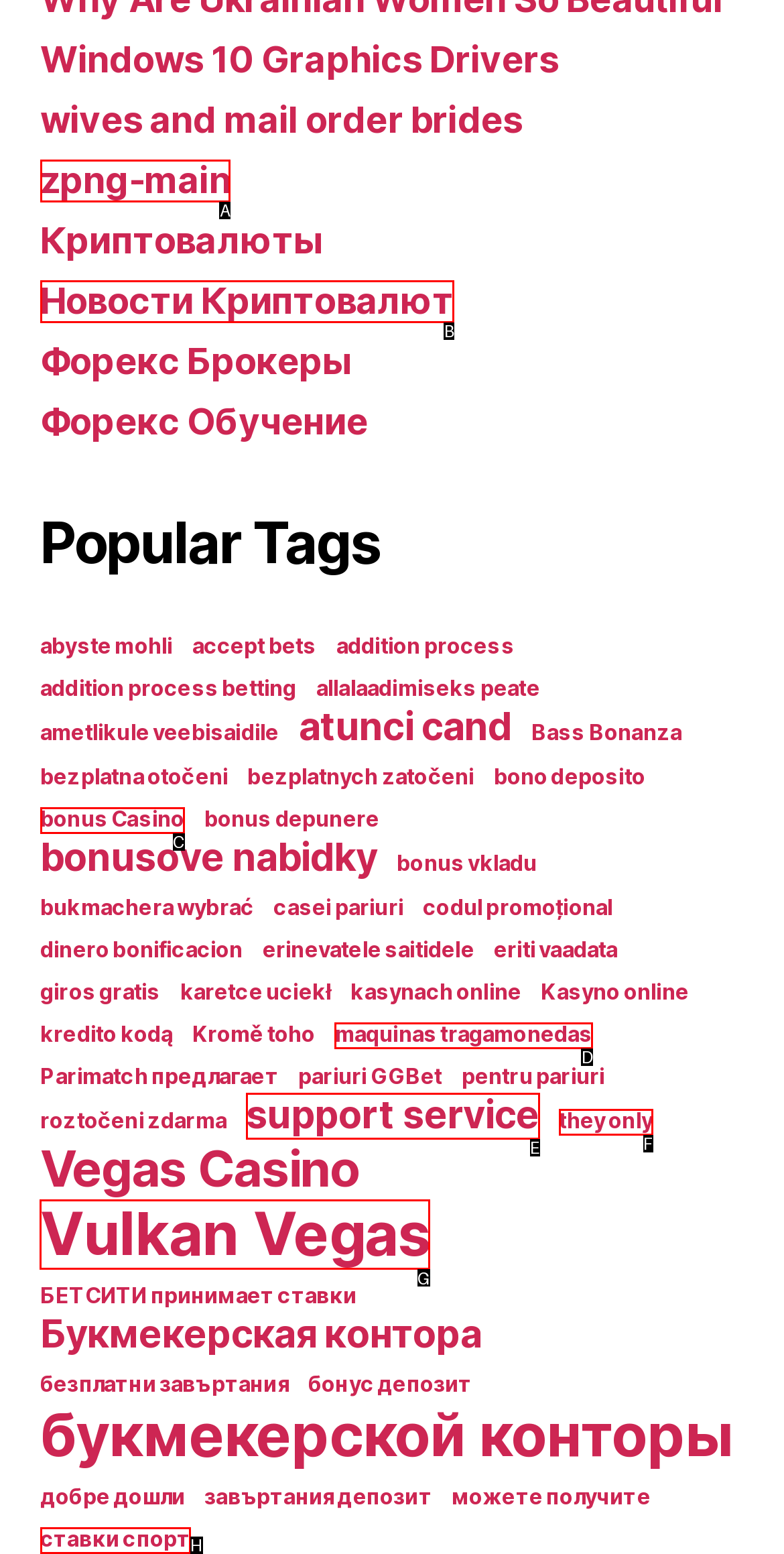Identify the HTML element you need to click to achieve the task: Go to 'Vulkan Vegas'. Respond with the corresponding letter of the option.

G